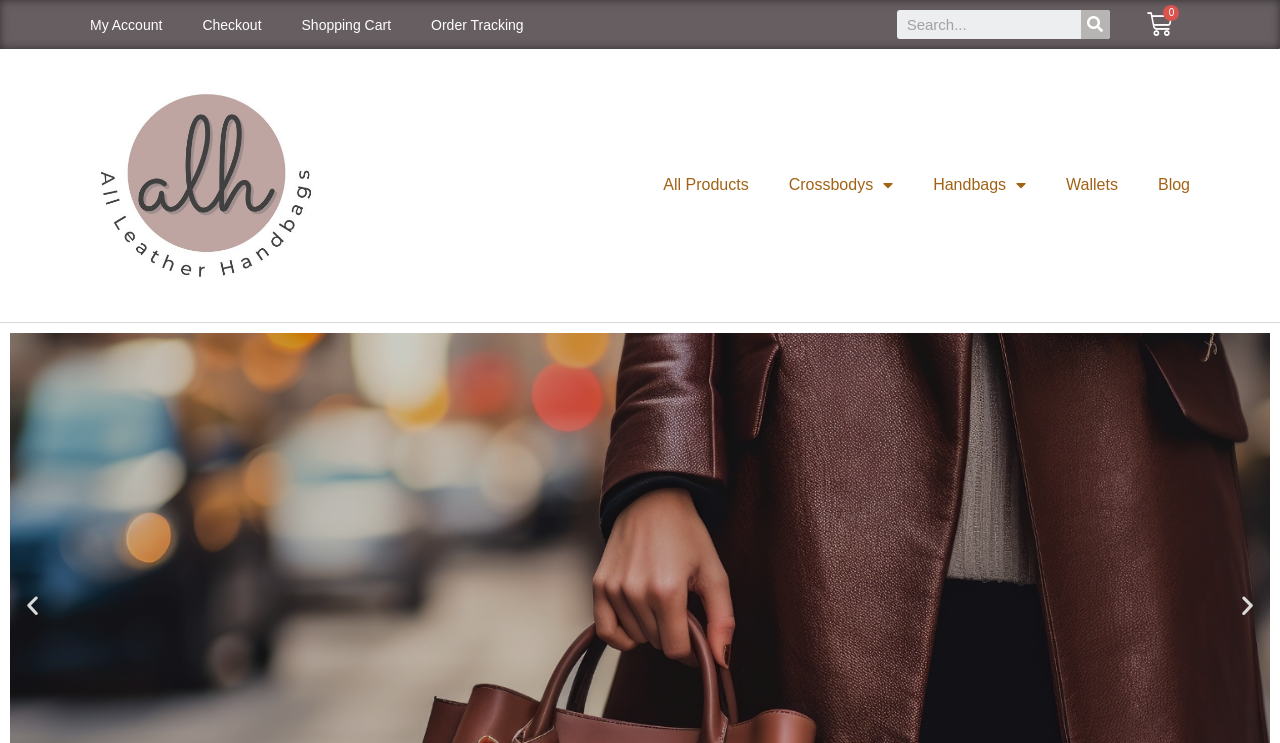Refer to the image and provide an in-depth answer to the question:
How many main product categories are listed below the search box?

Below the search box, there are four main product categories listed: 'All Products', 'Crossbodys', 'Handbags', and 'Wallets'. These categories likely represent the main product categories available on the website.